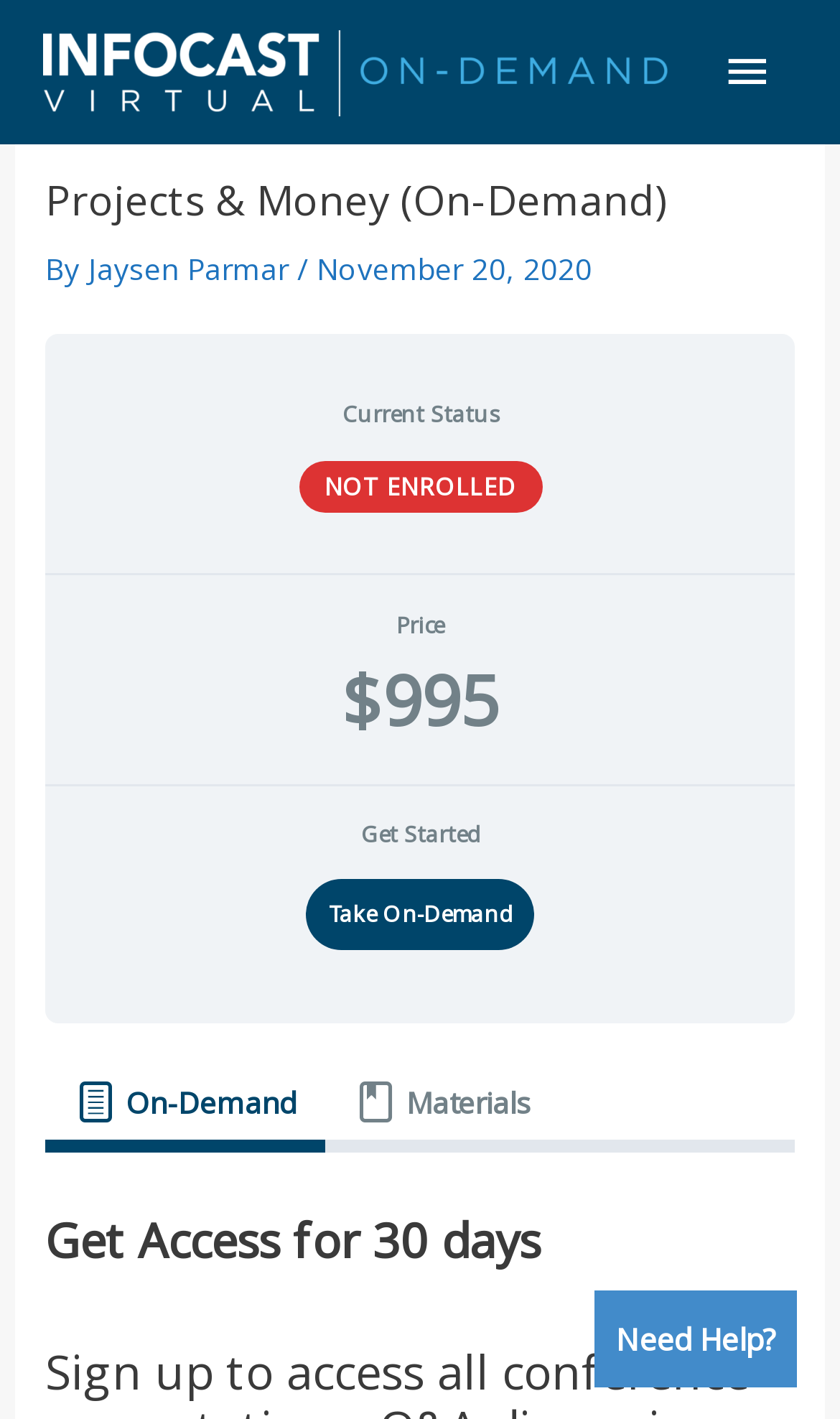Respond to the following question with a brief word or phrase:
What is the purpose of the 'Take On-Demand' button?

To enroll in the project